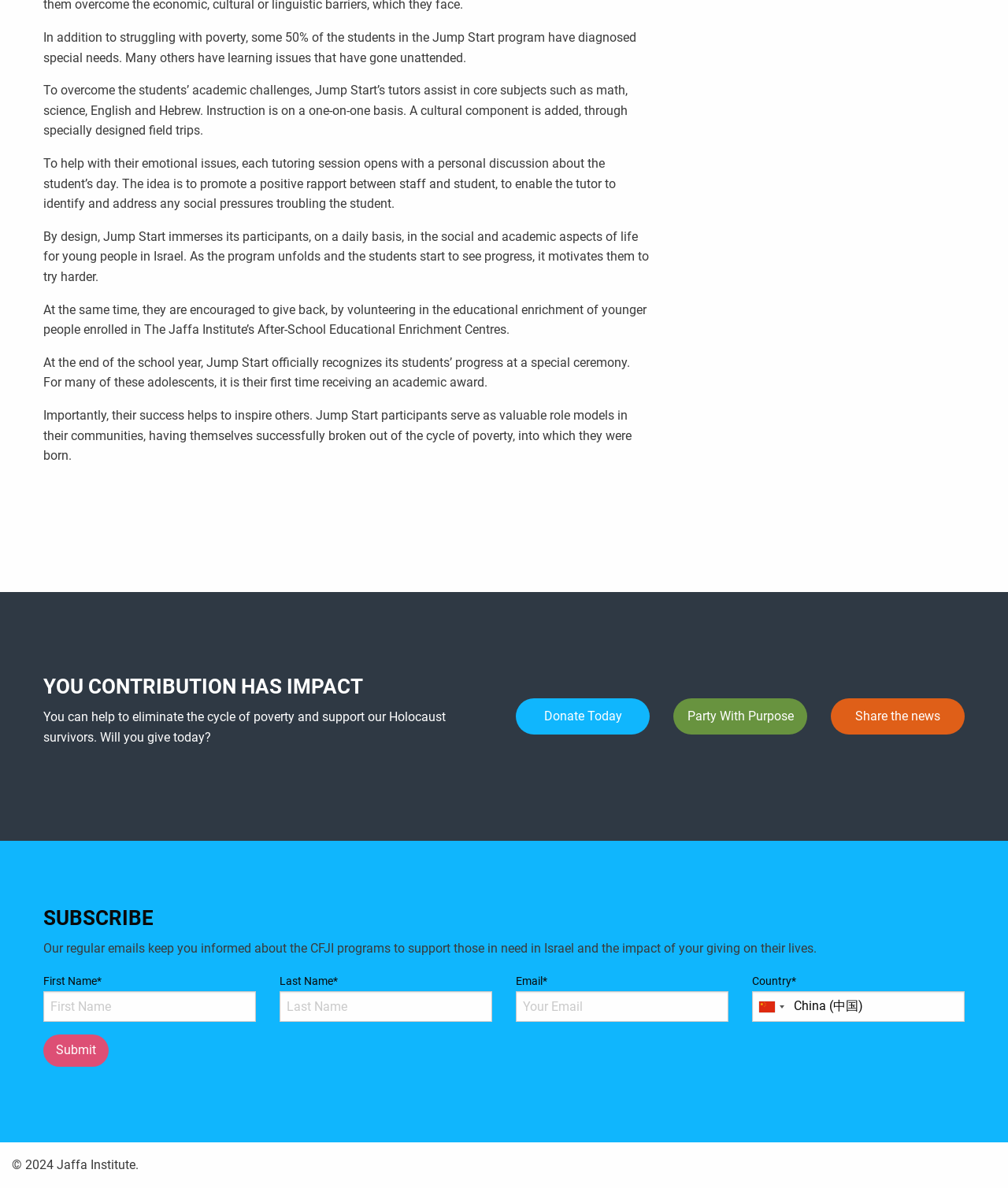Use a single word or phrase to answer the question:
What is encouraged of Jump Start participants?

To give back by volunteering